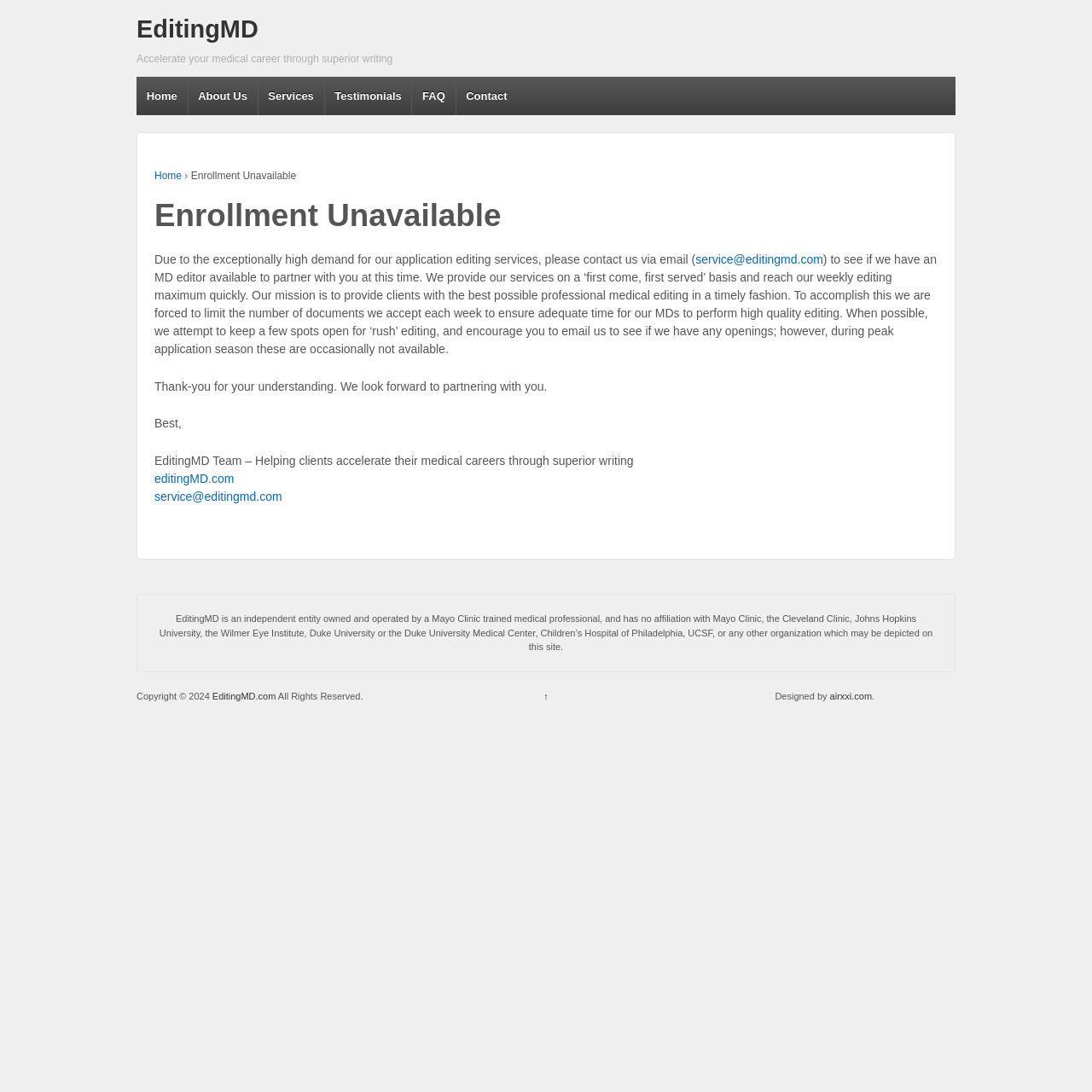Please find the bounding box coordinates of the section that needs to be clicked to achieve this instruction: "Click on the 'Home' link".

[0.125, 0.07, 0.171, 0.105]